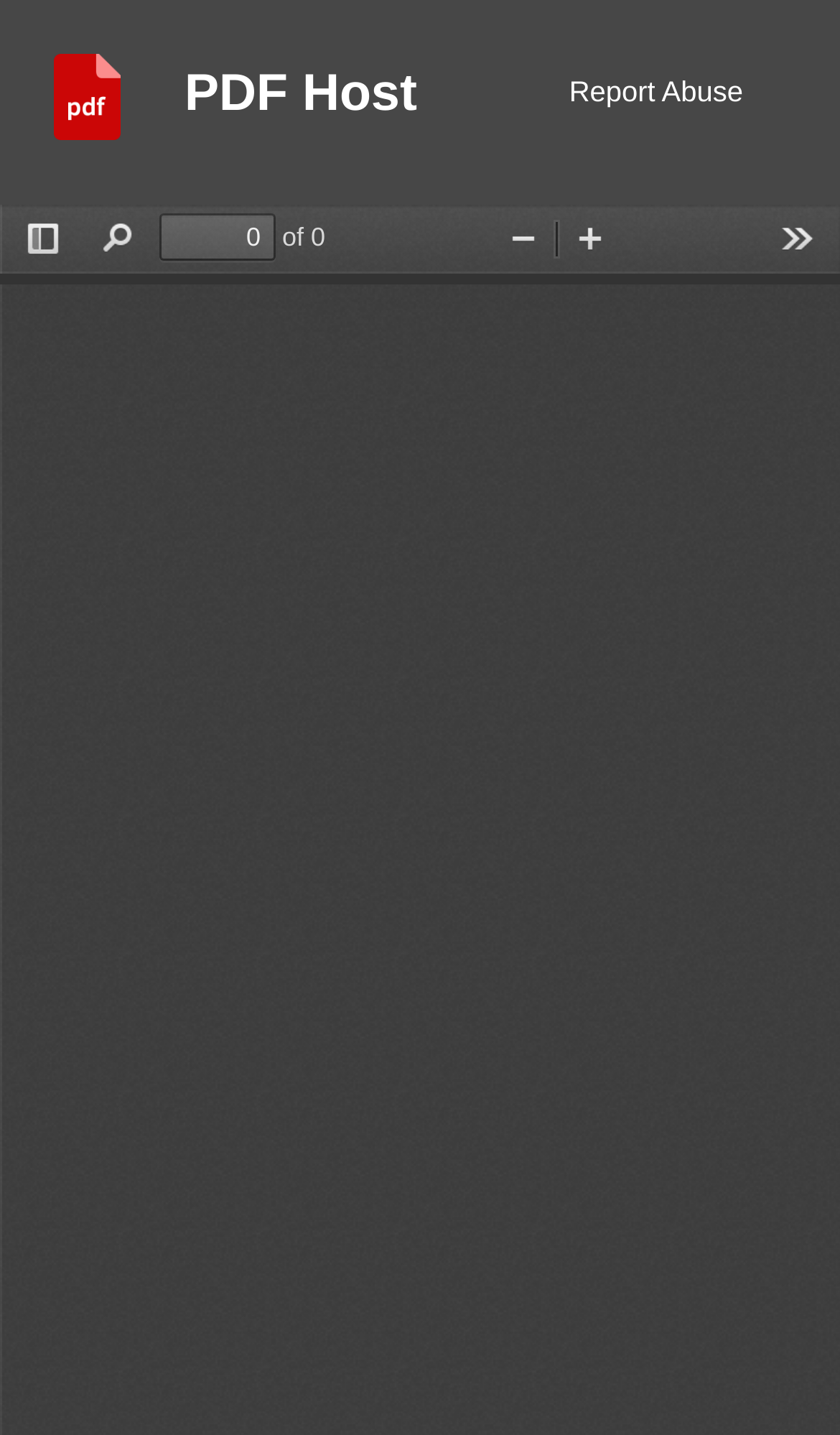Please specify the bounding box coordinates of the clickable section necessary to execute the following command: "Contact the team".

None